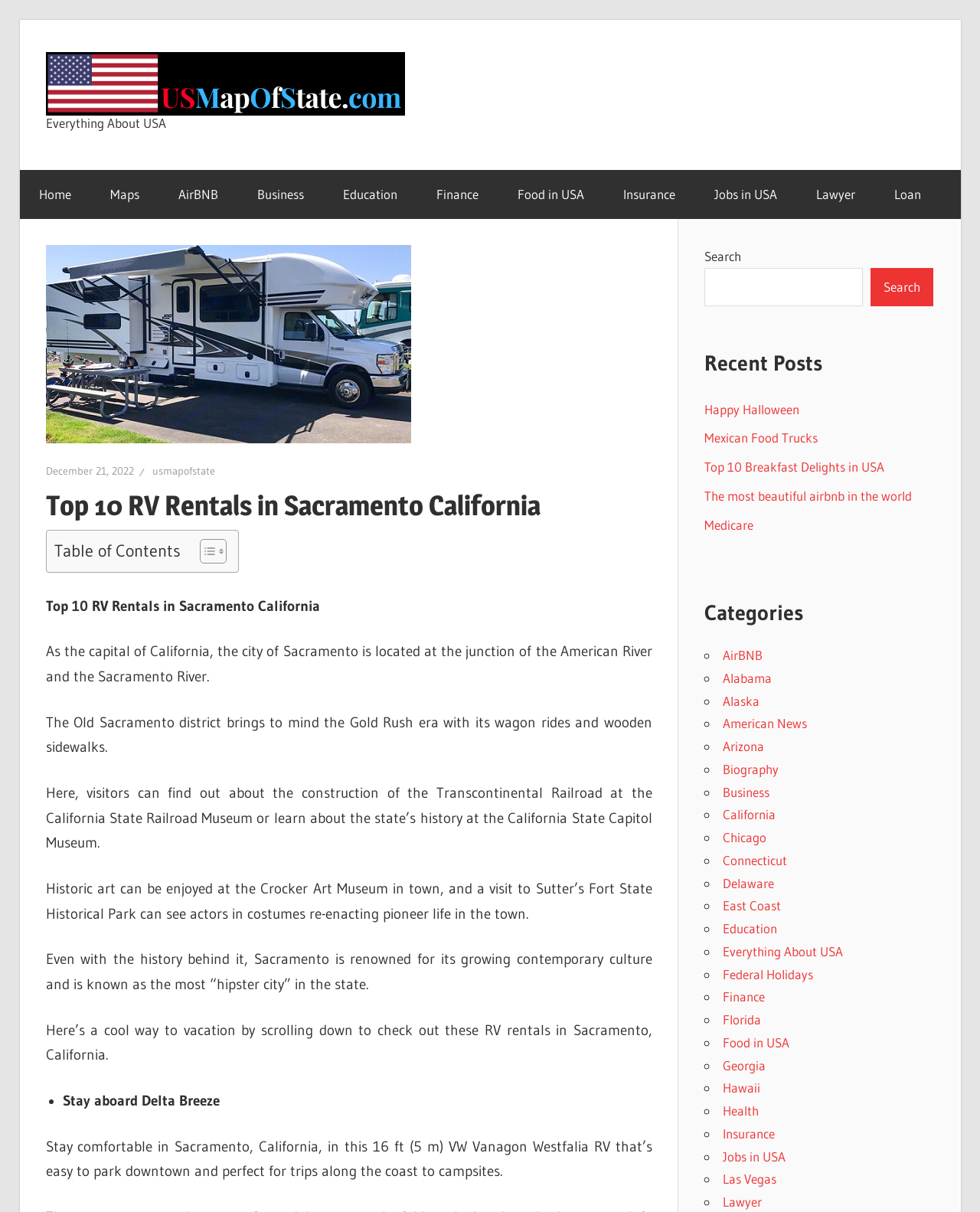Using the information in the image, could you please answer the following question in detail:
What type of RV is described in the first rental option?

The first rental option is described as a '16 ft (5 m) VW Vanagon Westfalia RV', indicating that it is a specific type of RV, namely a VW Vanagon Westfalia.